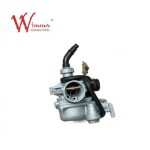What suggests the carburetor's durability?
Look at the screenshot and respond with a single word or phrase.

Robust construction